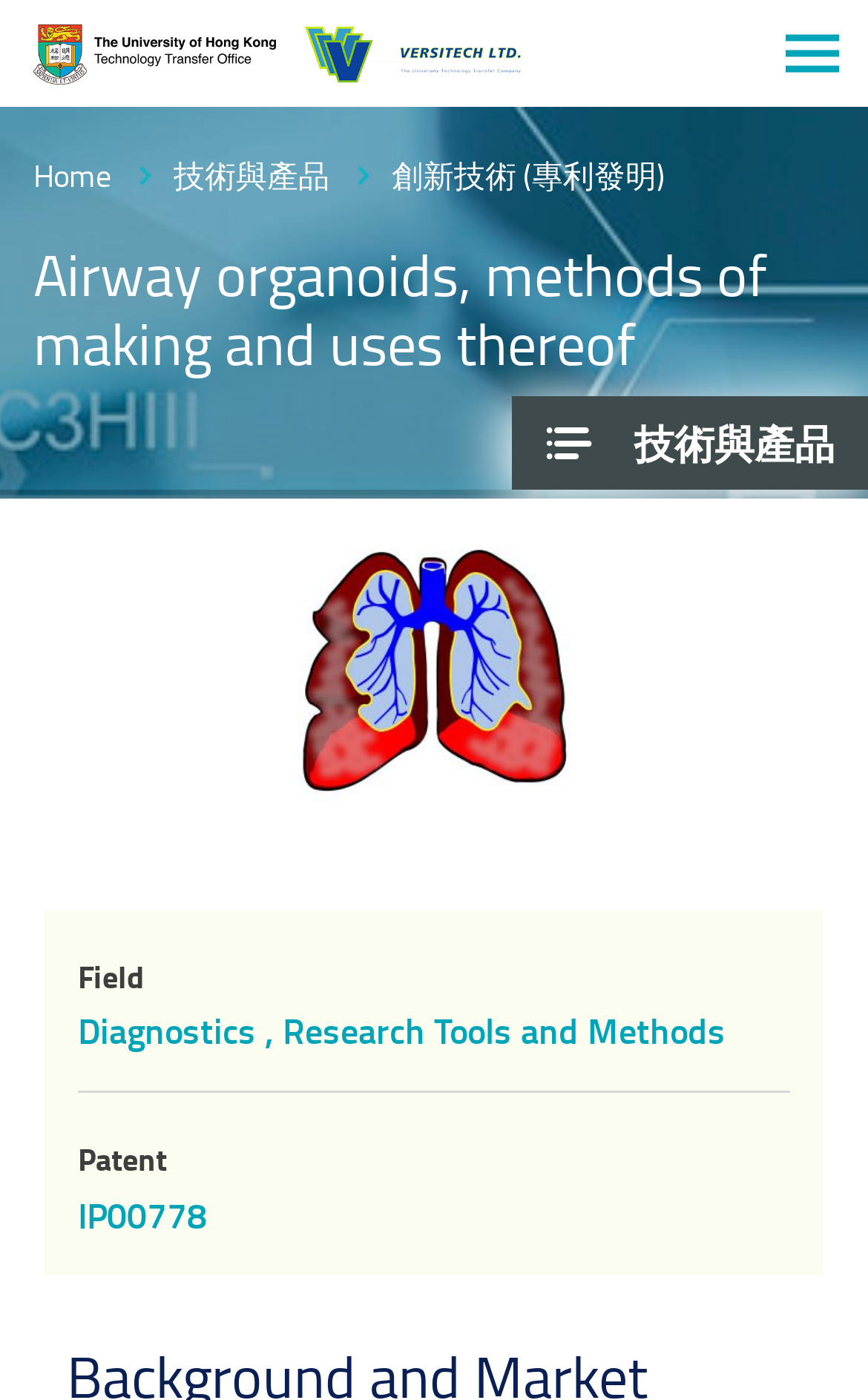Describe all the key features and sections of the webpage thoroughly.

The webpage is about "Airway organoids, methods of making and uses thereof", a technology related to diagnostics, research tools, and methods. At the top left, there are two logos, "HKU TTO" and "Versitech Ltd.", which are also links. On the top right, there is a "Menu" button. 

Below the logos, there is a horizontal menu with links to "Home", "技術與產品" (Technology and Products), and "創新技術 (專利發明)" (Innovative Technology, Patents). 

The main content of the webpage is a heading that repeats the title "Airway organoids, methods of making and uses thereof". Below the heading, there is a large image related to the technology. 

Under the image, there are two description lists. The first list has a term "Field" and a detail "Diagnostics, Research Tools and Methods". The second list has a term "Patent" and a detail "IP00778".